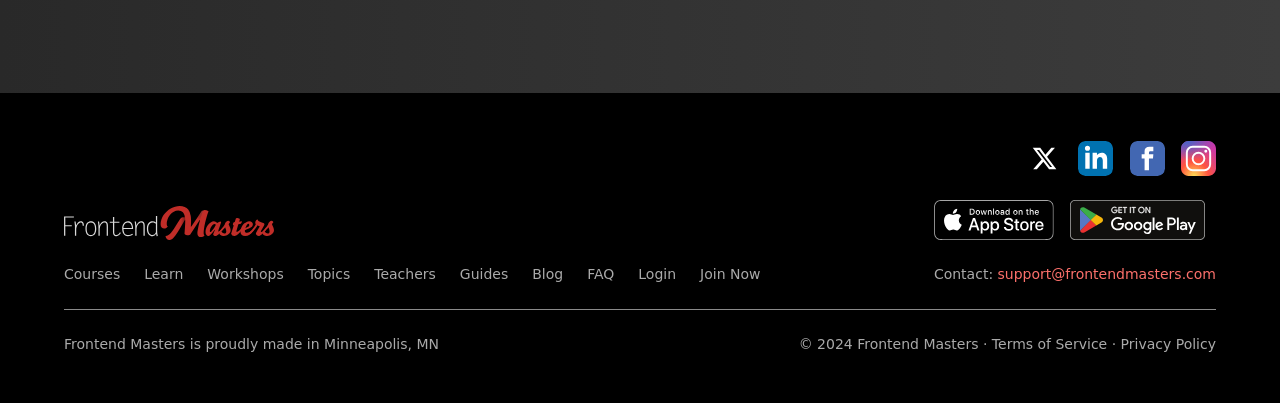Determine the bounding box coordinates of the clickable area required to perform the following instruction: "Click on the FrontendMasters link". The coordinates should be represented as four float numbers between 0 and 1: [left, top, right, bottom].

[0.05, 0.51, 0.214, 0.595]